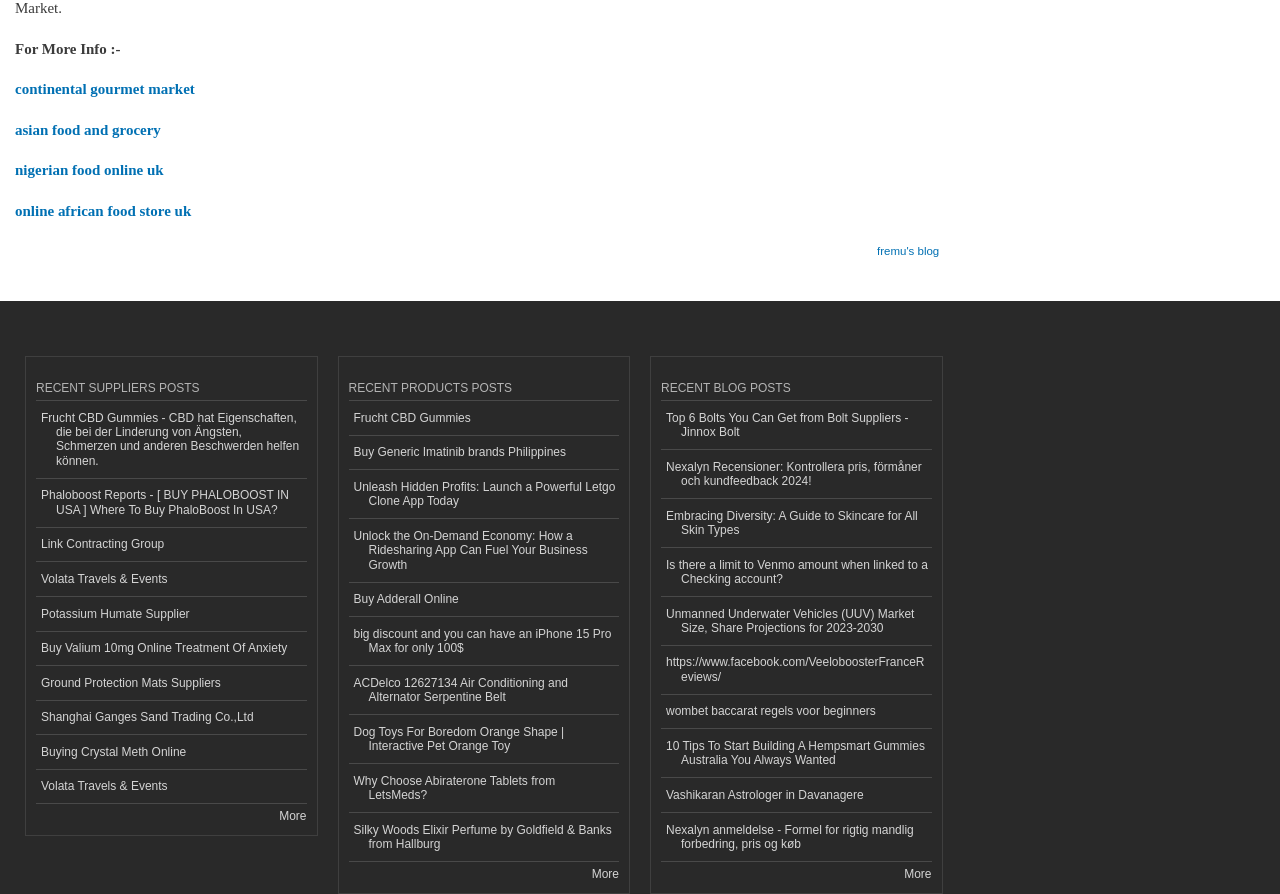Respond with a single word or phrase for the following question: 
How many 'More' links are present on the webpage?

3